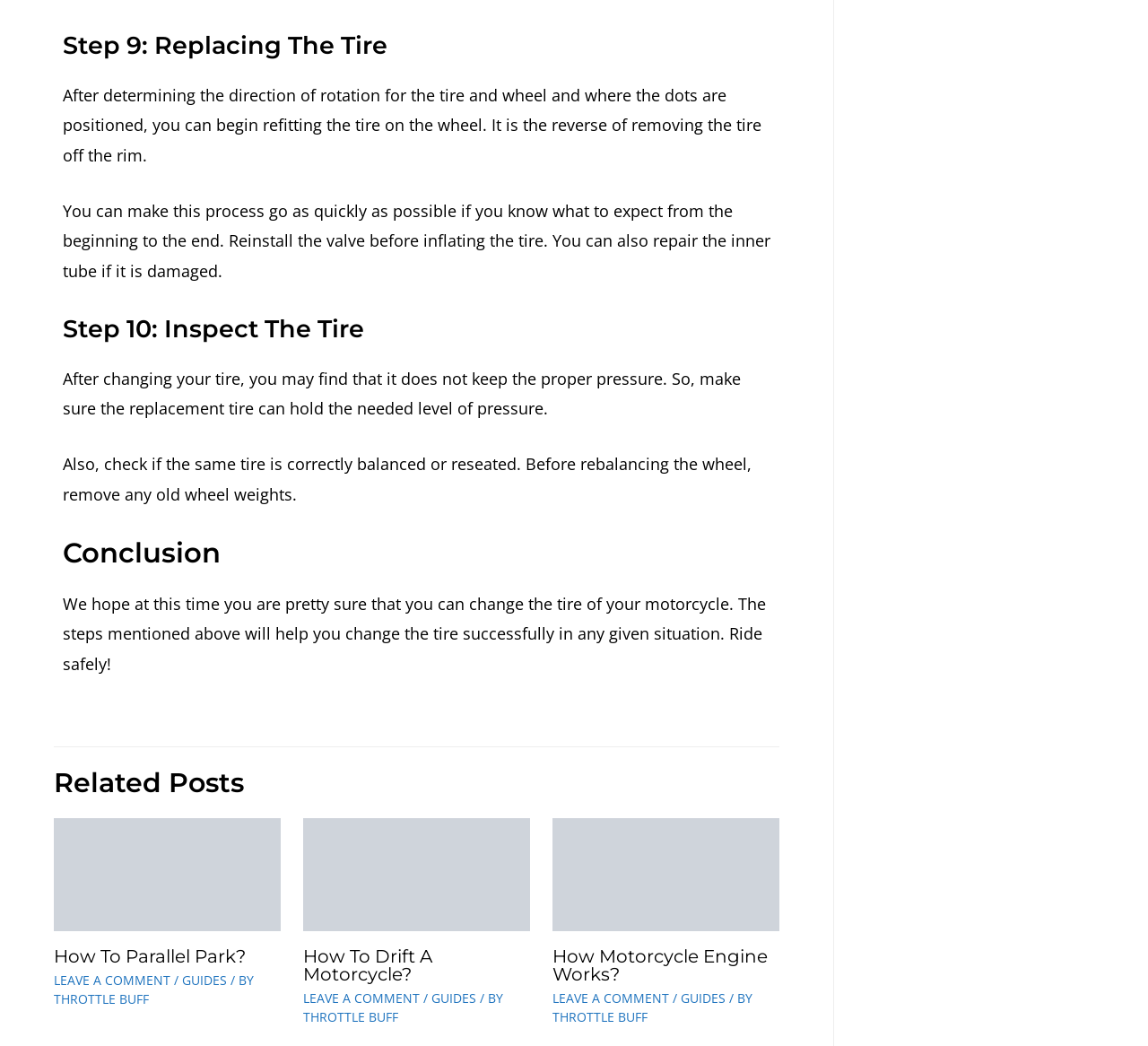Locate the bounding box coordinates of the area you need to click to fulfill this instruction: 'Click on 'How To Parallel Park?''. The coordinates must be in the form of four float numbers ranging from 0 to 1: [left, top, right, bottom].

[0.047, 0.904, 0.214, 0.925]